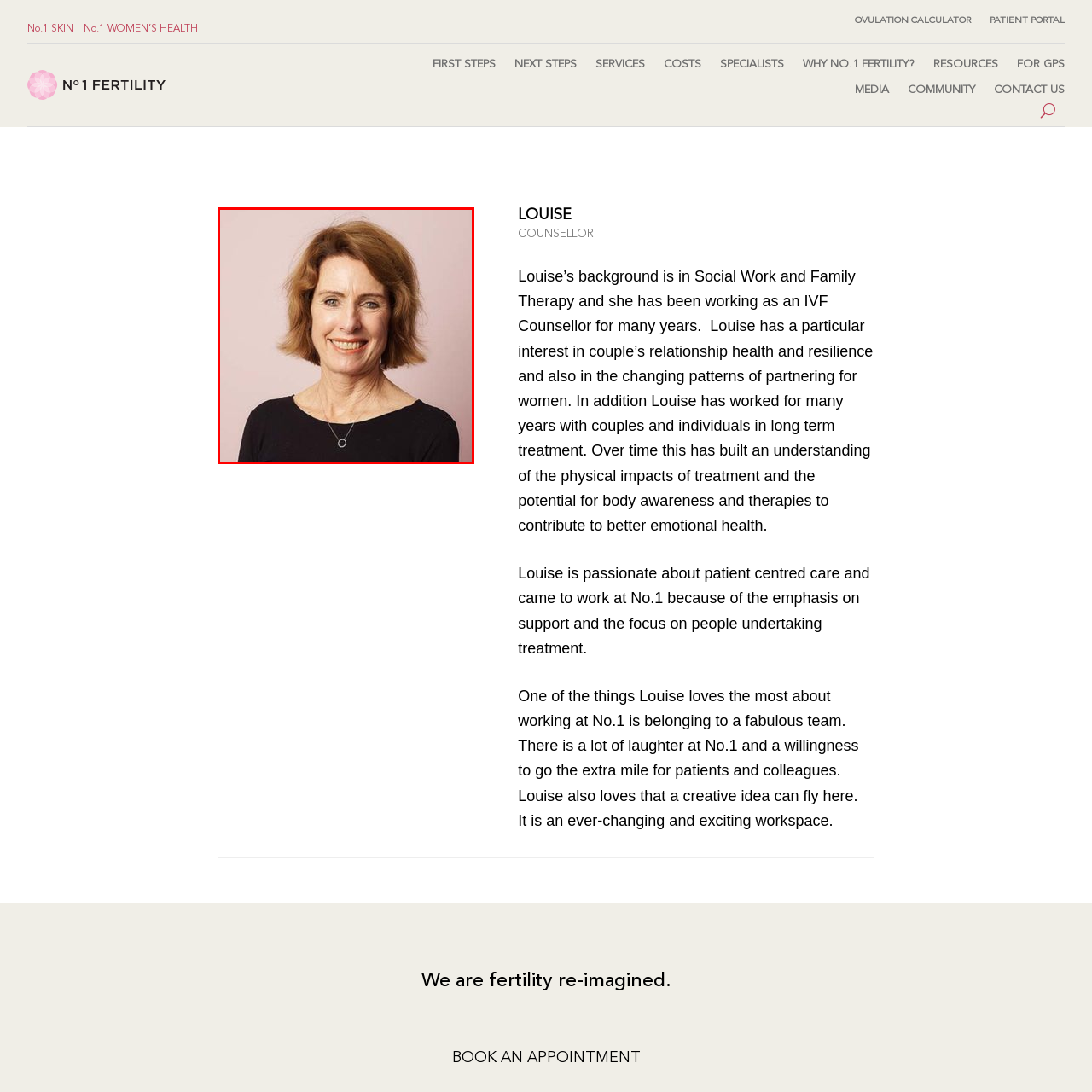What is Louise's approach to patient care?
Look at the image within the red bounding box and respond with a single word or phrase.

Patient-centered care